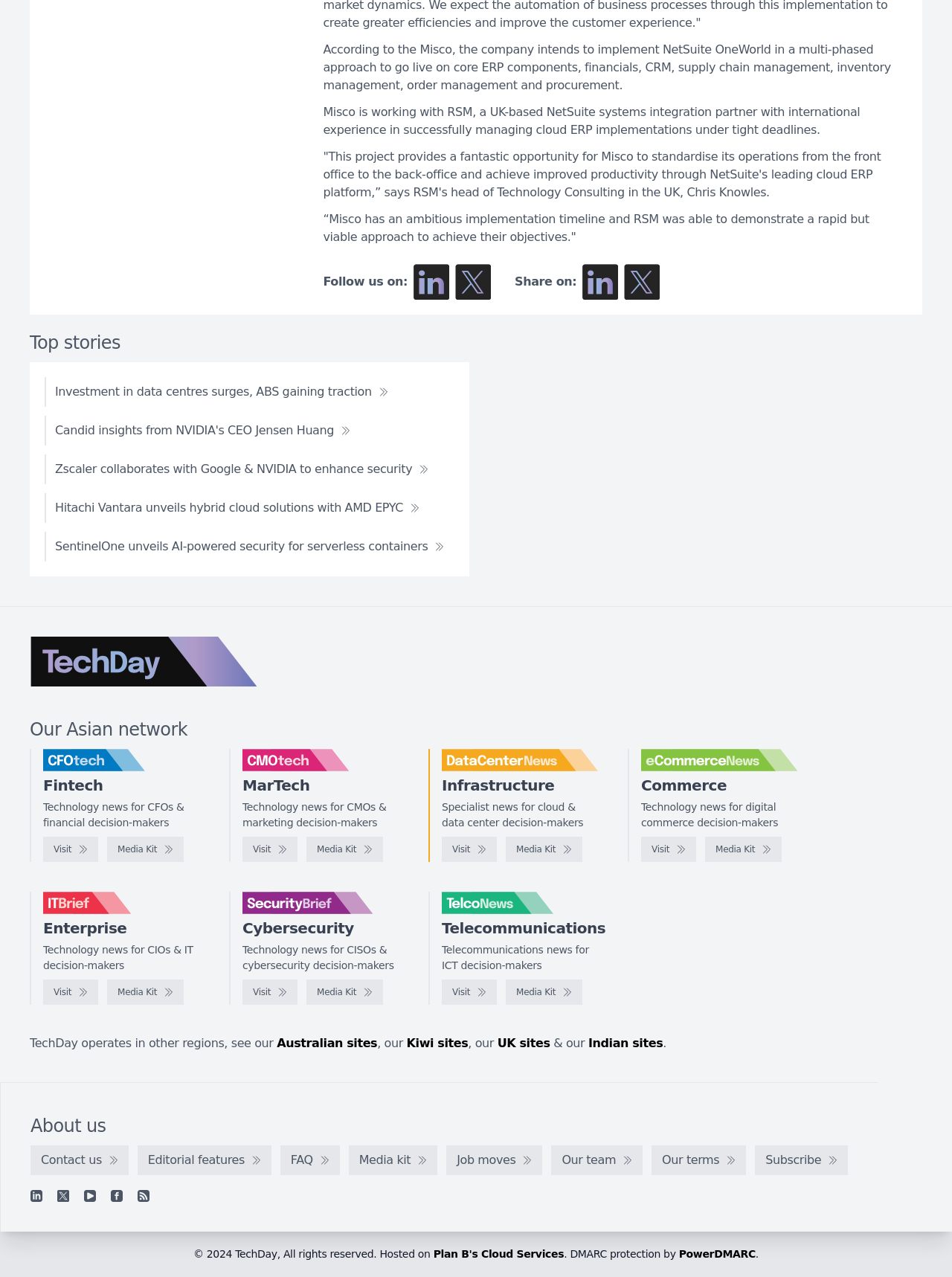Determine the bounding box coordinates for the area you should click to complete the following instruction: "Visit the TechDay website".

[0.031, 0.499, 0.271, 0.538]